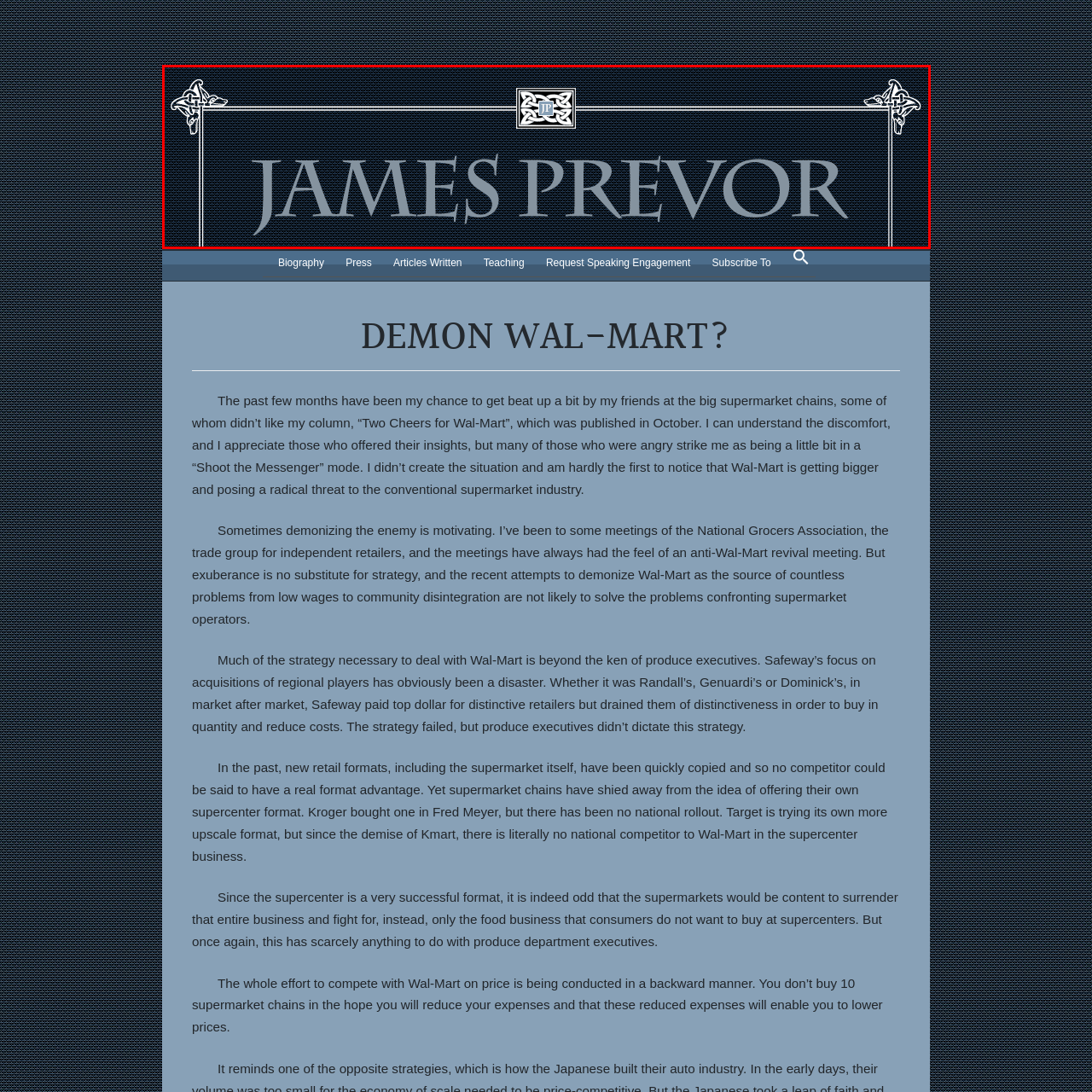Please examine the highlighted section of the image enclosed in the red rectangle and provide a comprehensive answer to the following question based on your observation: What is the purpose of the banner?

The caption states that the banner not only introduces visitors to Jim Prevor's content but also sets a refined tone for the overall experience on the site, implying that the primary purpose of the banner is to introduce visitors to Jim Prevor's content.